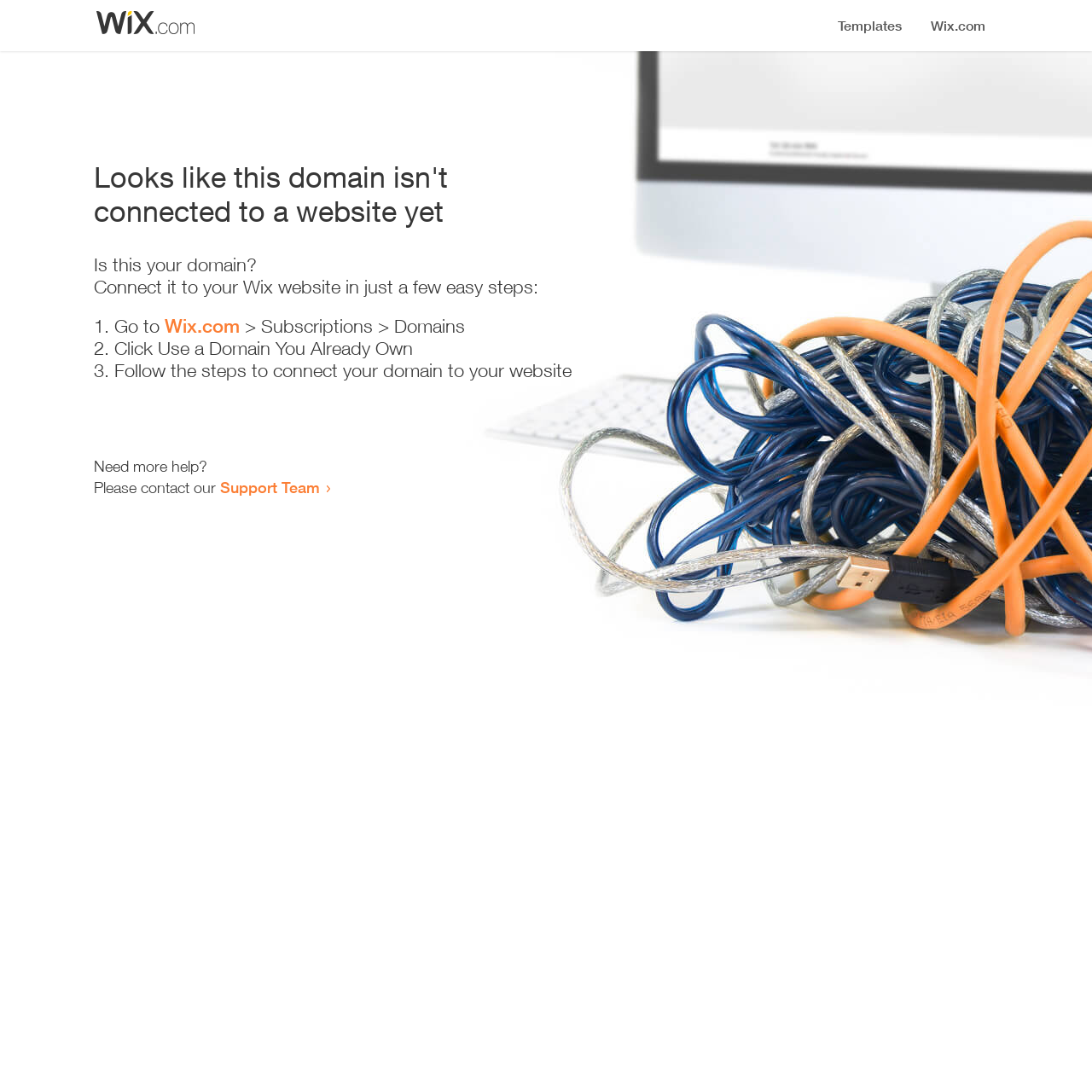How many steps are required to connect the domain?
Please provide a single word or phrase as your answer based on the screenshot.

3